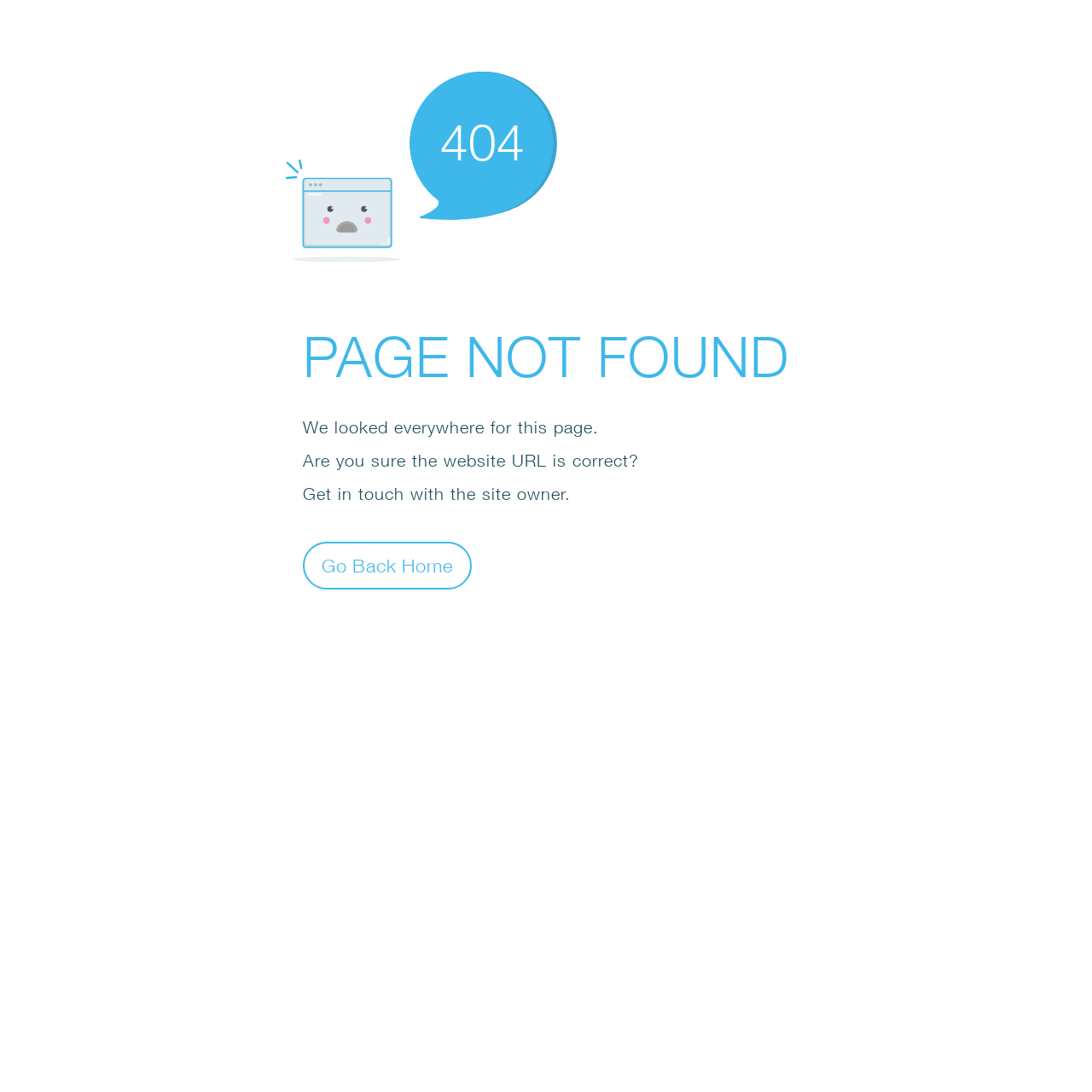What is the error code displayed?
Refer to the image and provide a detailed answer to the question.

The error code is displayed as a static text '404' within the SvgRoot element, which is a child of the Root Element 'Error'.